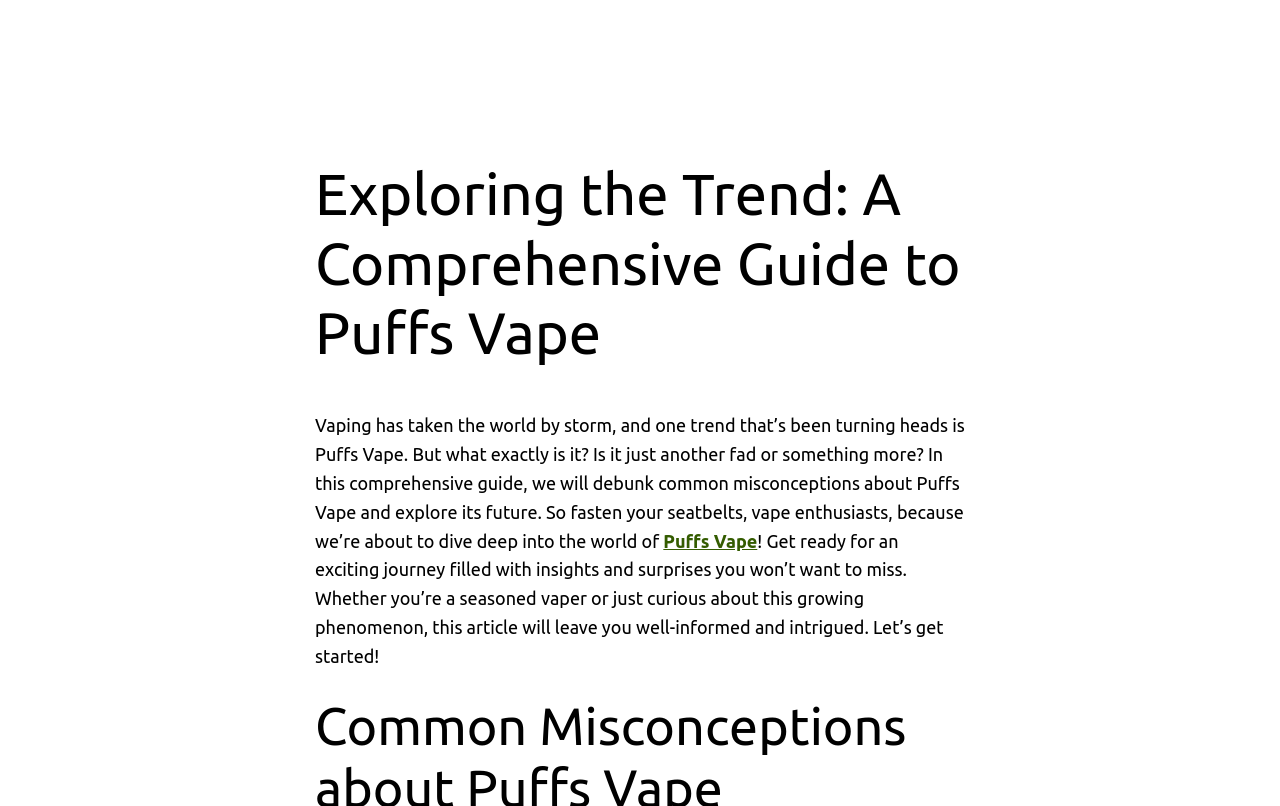What is the text of the webpage's headline?

Exploring the Trend: A Comprehensive Guide to Puffs Vape